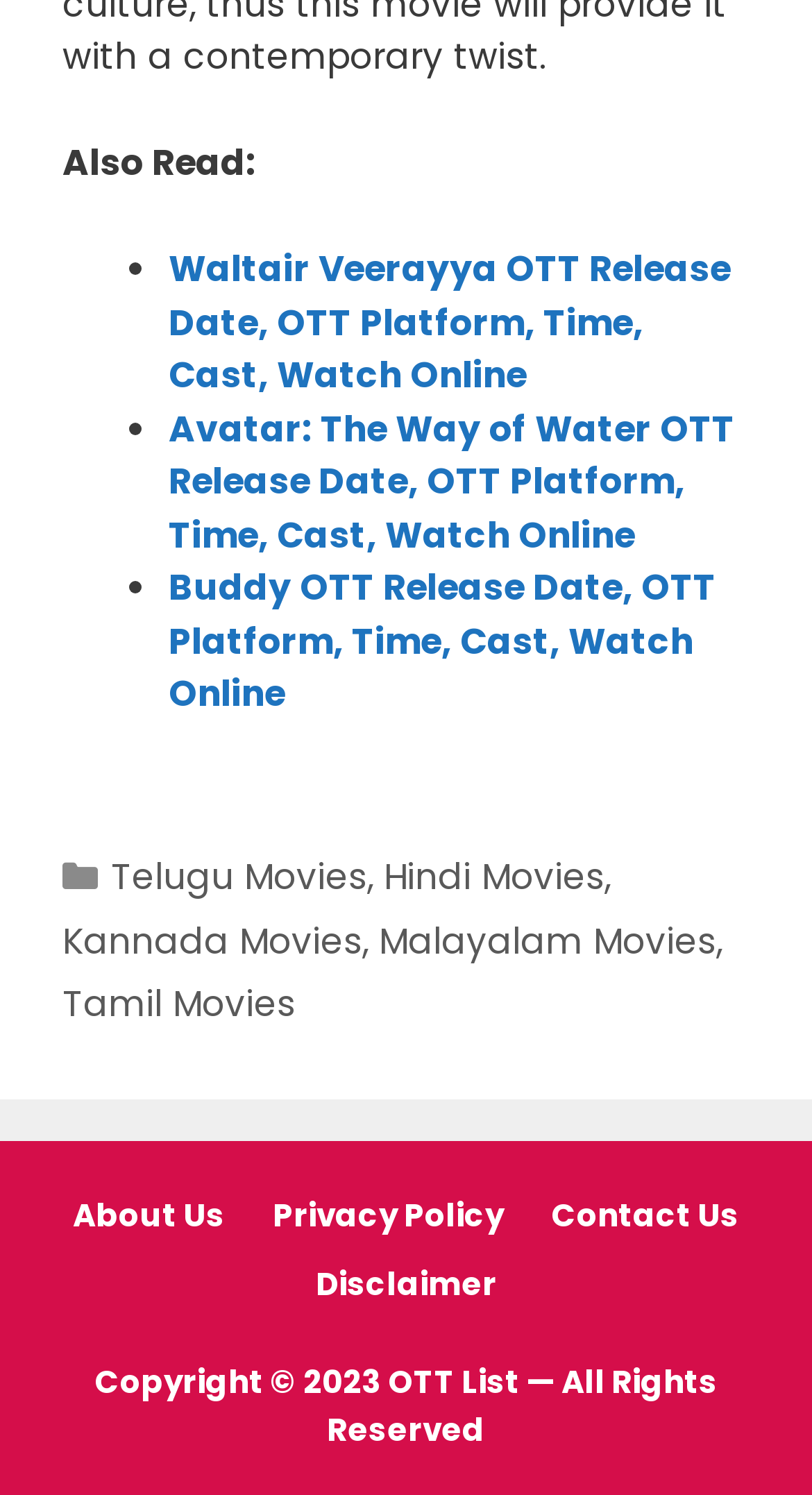Pinpoint the bounding box coordinates of the area that should be clicked to complete the following instruction: "Read about Waltair Veerayya OTT release". The coordinates must be given as four float numbers between 0 and 1, i.e., [left, top, right, bottom].

[0.208, 0.163, 0.9, 0.268]